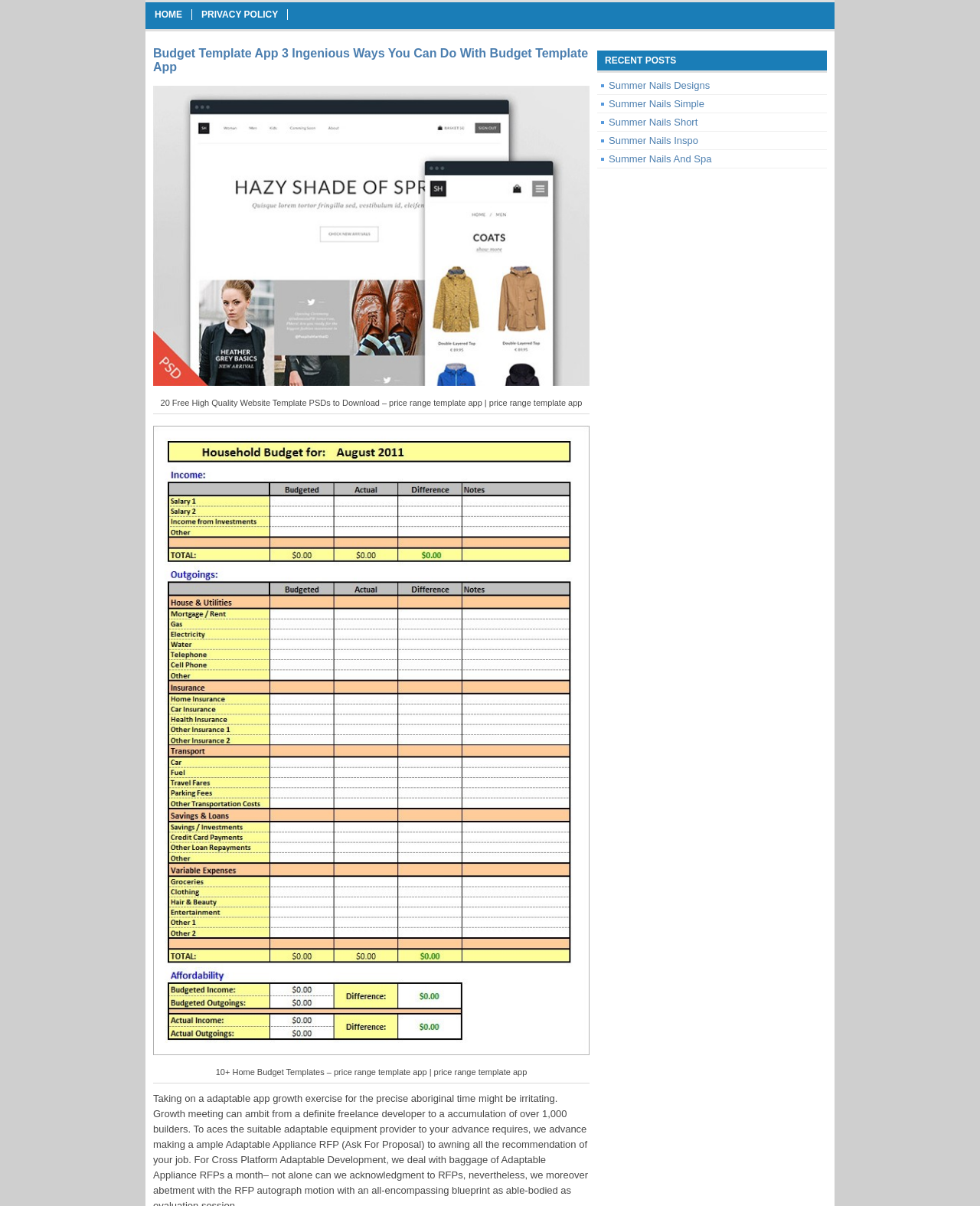What is the main topic of this webpage?
Refer to the image and provide a thorough answer to the question.

Based on the webpage's content, including the heading 'Budget Template App 3 Ingenious Ways You Can Do With Budget Template App' and the images with descriptions related to budget templates, it can be inferred that the main topic of this webpage is about budget template apps.